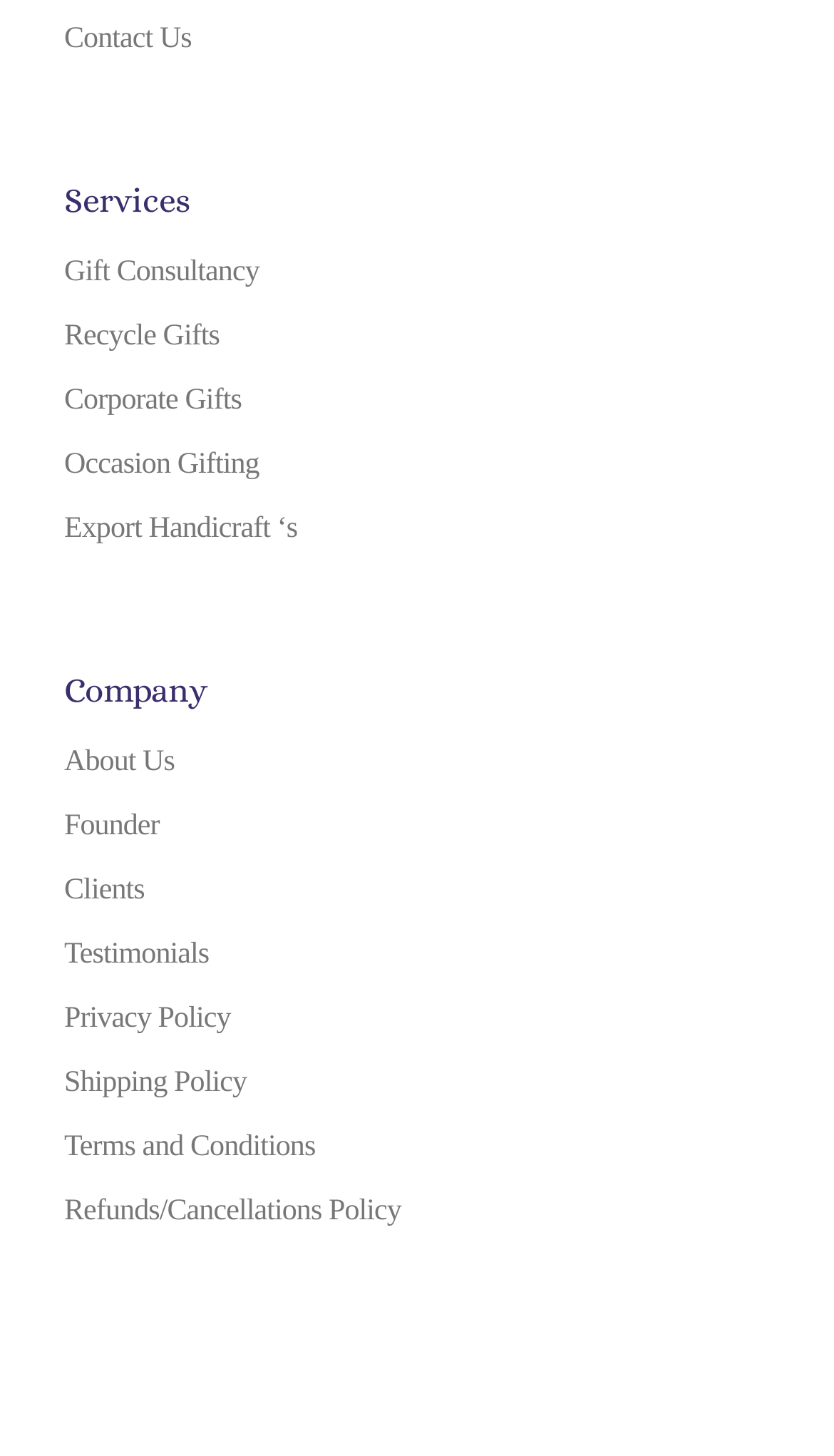Identify the bounding box coordinates of the element to click to follow this instruction: 'Contact us'. Ensure the coordinates are four float values between 0 and 1, provided as [left, top, right, bottom].

[0.077, 0.005, 0.923, 0.049]